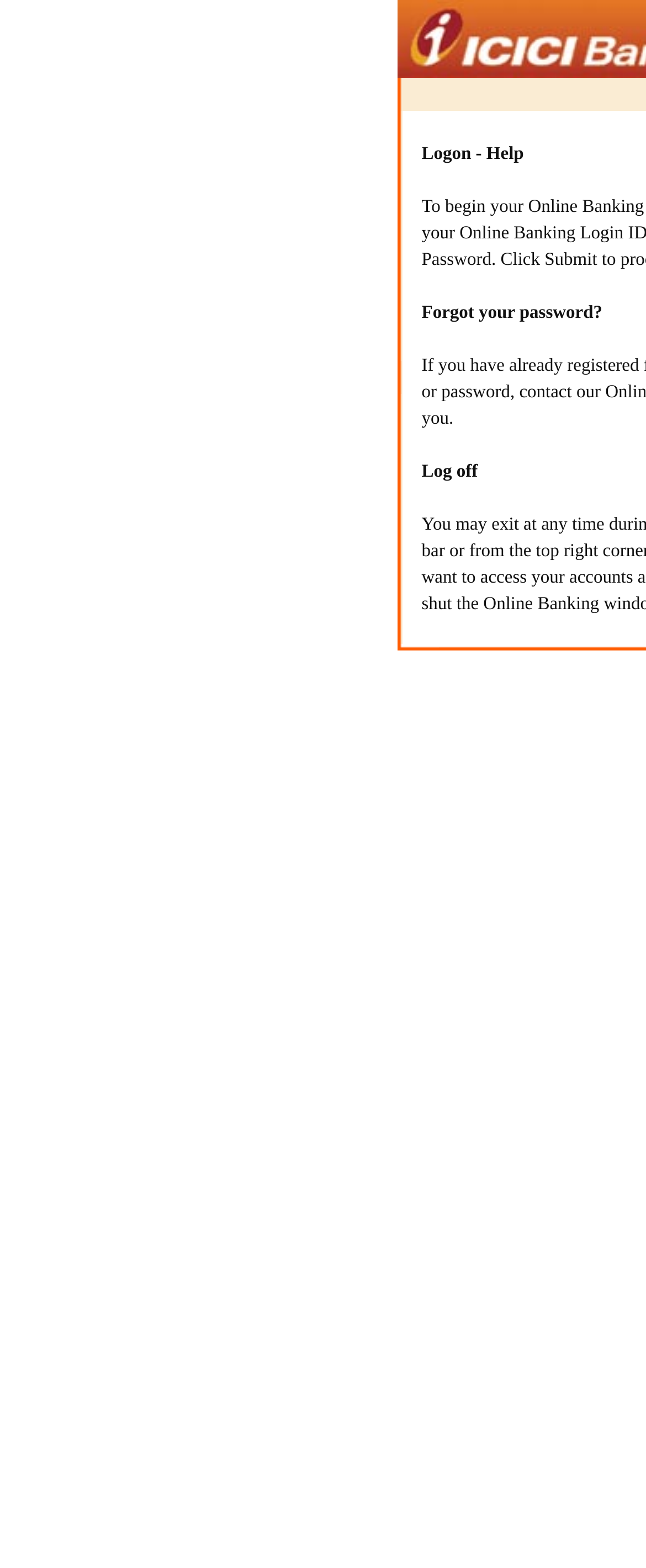Explain the webpage in detail.

The webpage is about ICICI Bank Canada, a leading bank offering financial services. At the top, there is a small image situated near the left edge of the page. Below this image, there is a larger image that spans almost the entire width of the page. 

To the right of the larger image, there are three lines of text. The first line reads "Forgot your password?" and is positioned near the top of the image. The second line, "Log off", is located below the first line. The third line contains a single non-breaking space character and is situated below the "Log off" text.

On the right side of the page, there are two small images positioned one below the other, near the bottom edge of the larger image.